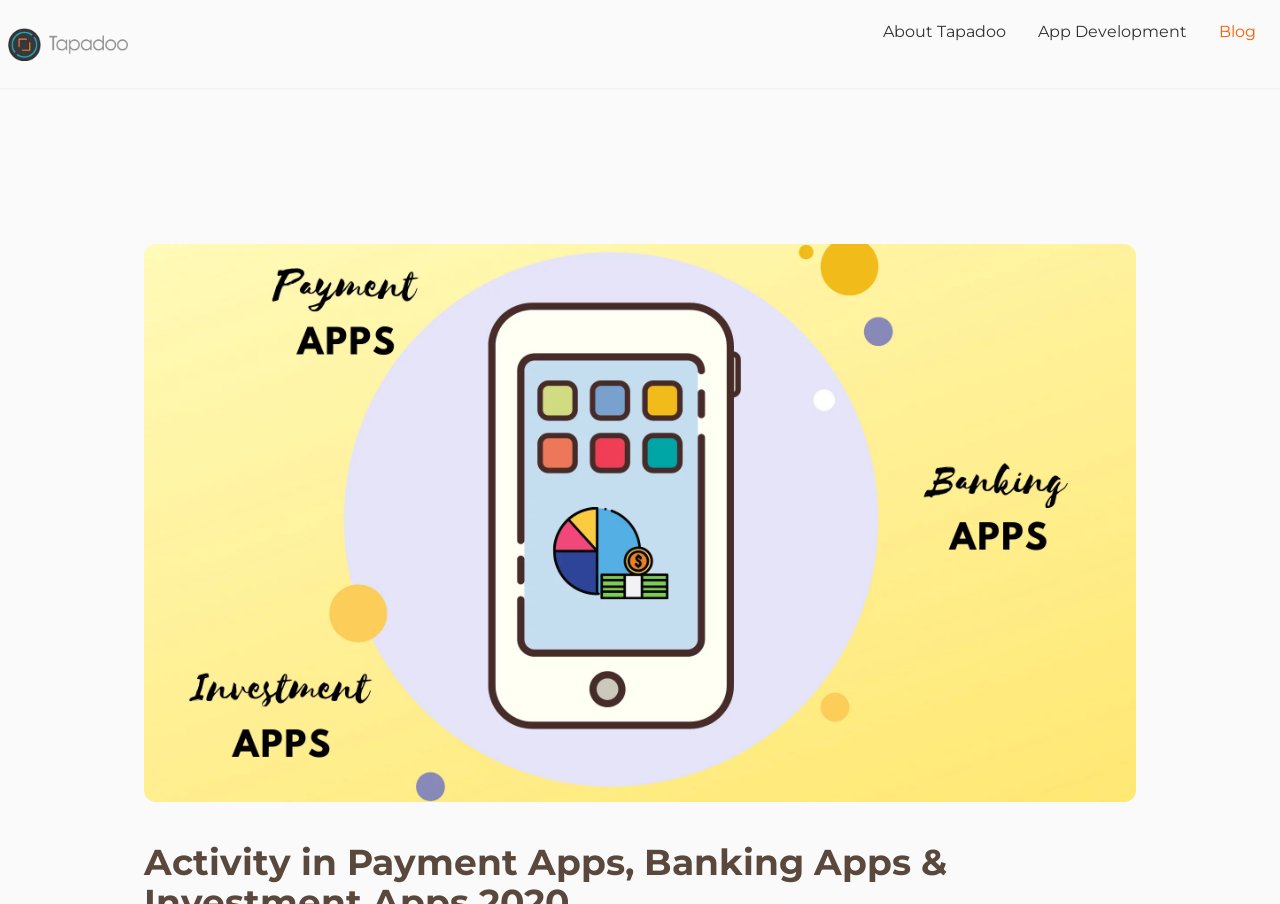Please provide a comprehensive response to the question below by analyzing the image: 
What type of apps does the company develop?

Again, although the meta description is not directly referenced, the company's specialization in iOS and Android applications can be inferred from the meta description, which is likely to be reflected on the webpage.